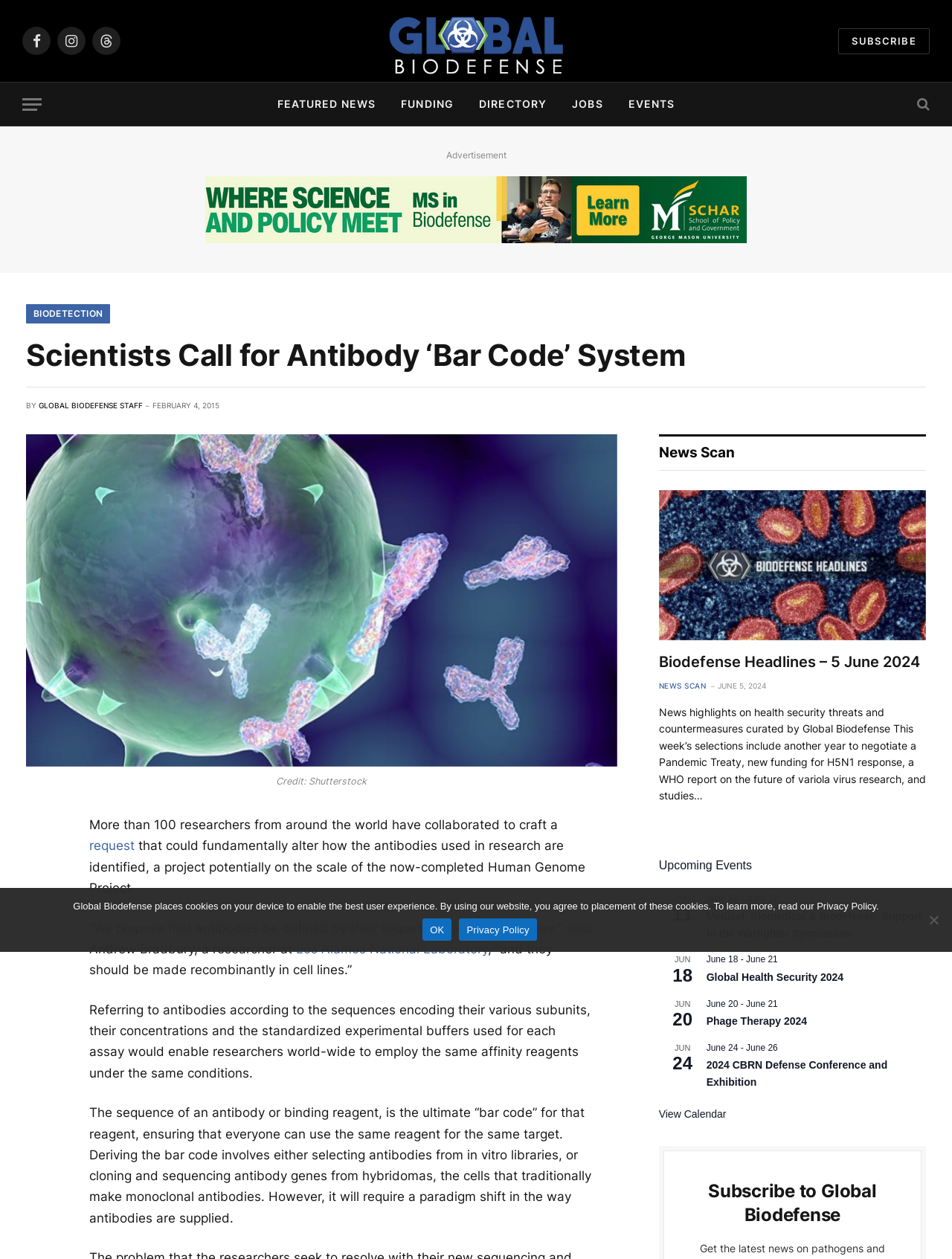Please determine the bounding box coordinates of the area that needs to be clicked to complete this task: 'Share the article on Facebook'. The coordinates must be four float numbers between 0 and 1, formatted as [left, top, right, bottom].

[0.027, 0.674, 0.063, 0.702]